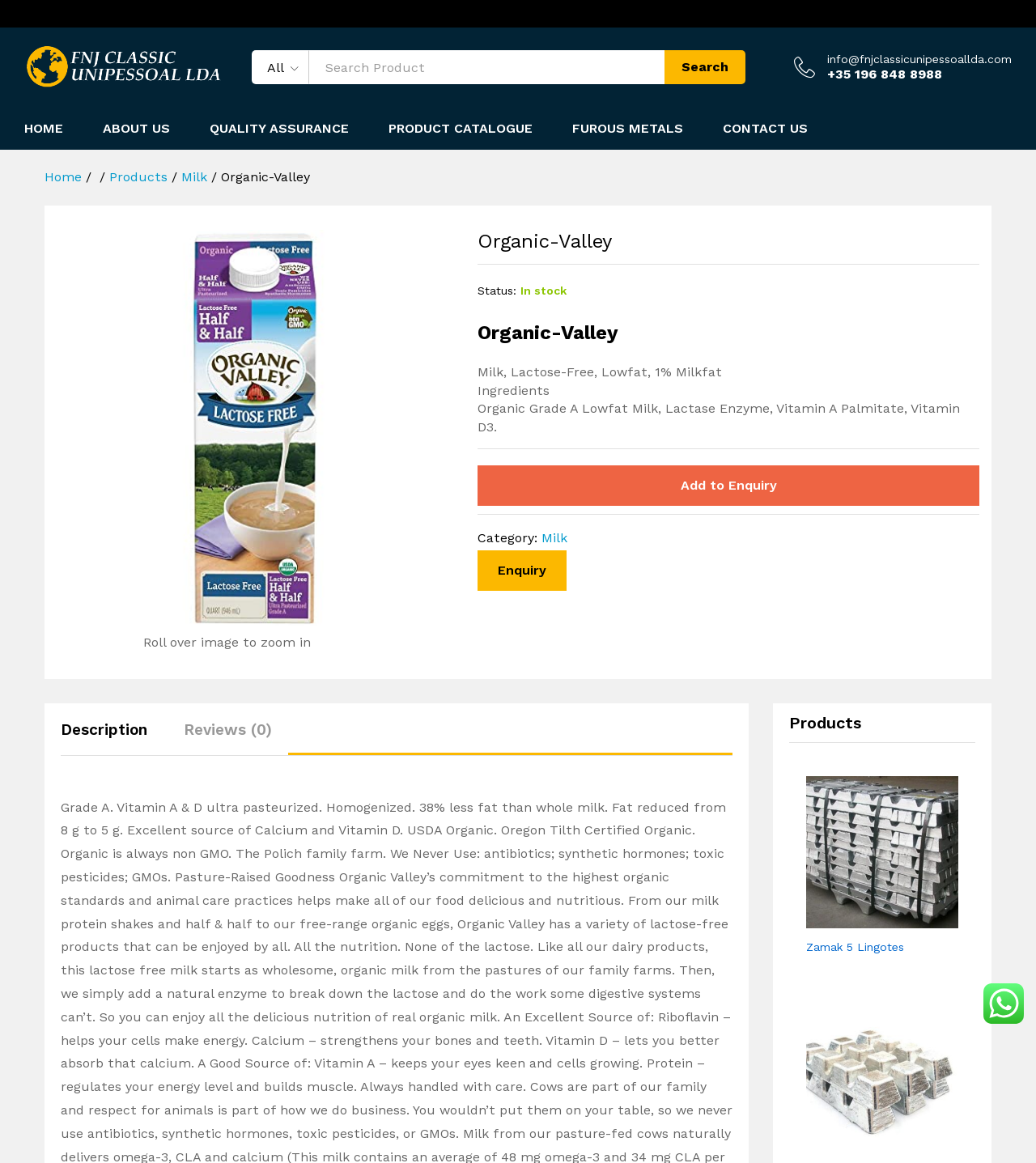Determine the bounding box coordinates of the UI element described below. Use the format (top-left x, top-left y, bottom-right x, bottom-right y) with floating point numbers between 0 and 1: Startups

None